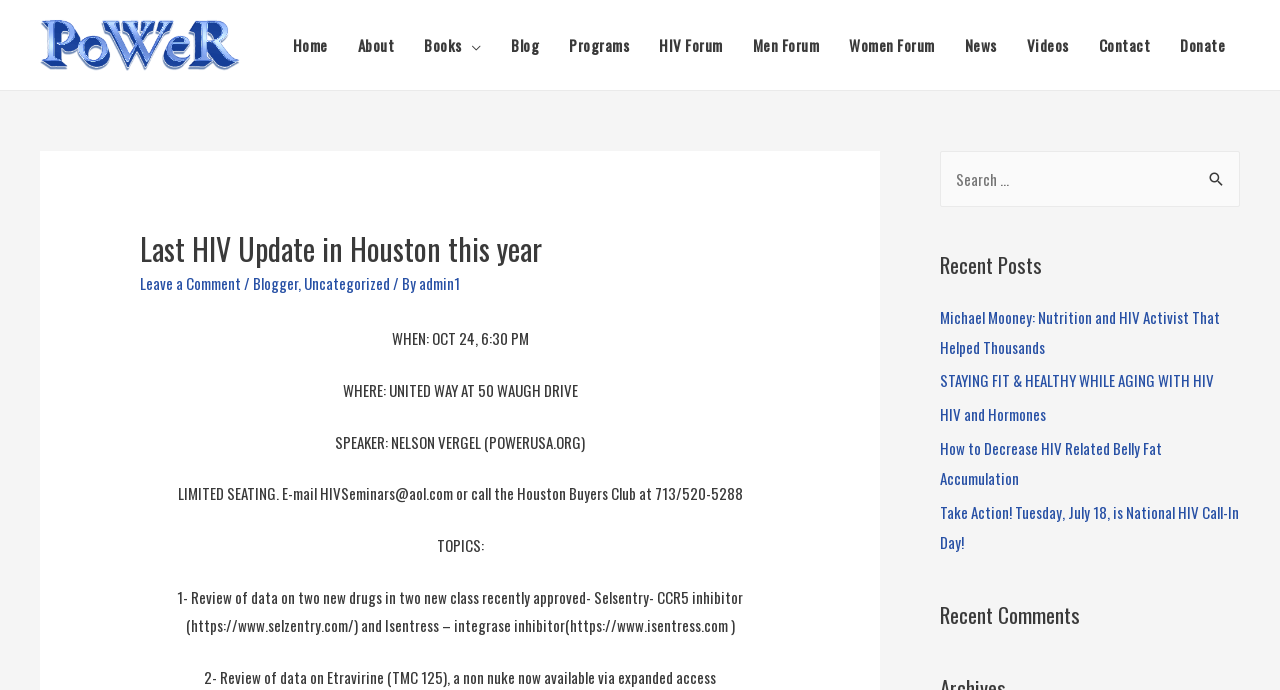Identify the bounding box coordinates for the region to click in order to carry out this instruction: "Read the 'Last HIV Update in Houston this year' article". Provide the coordinates using four float numbers between 0 and 1, formatted as [left, top, right, bottom].

[0.109, 0.335, 0.609, 0.387]